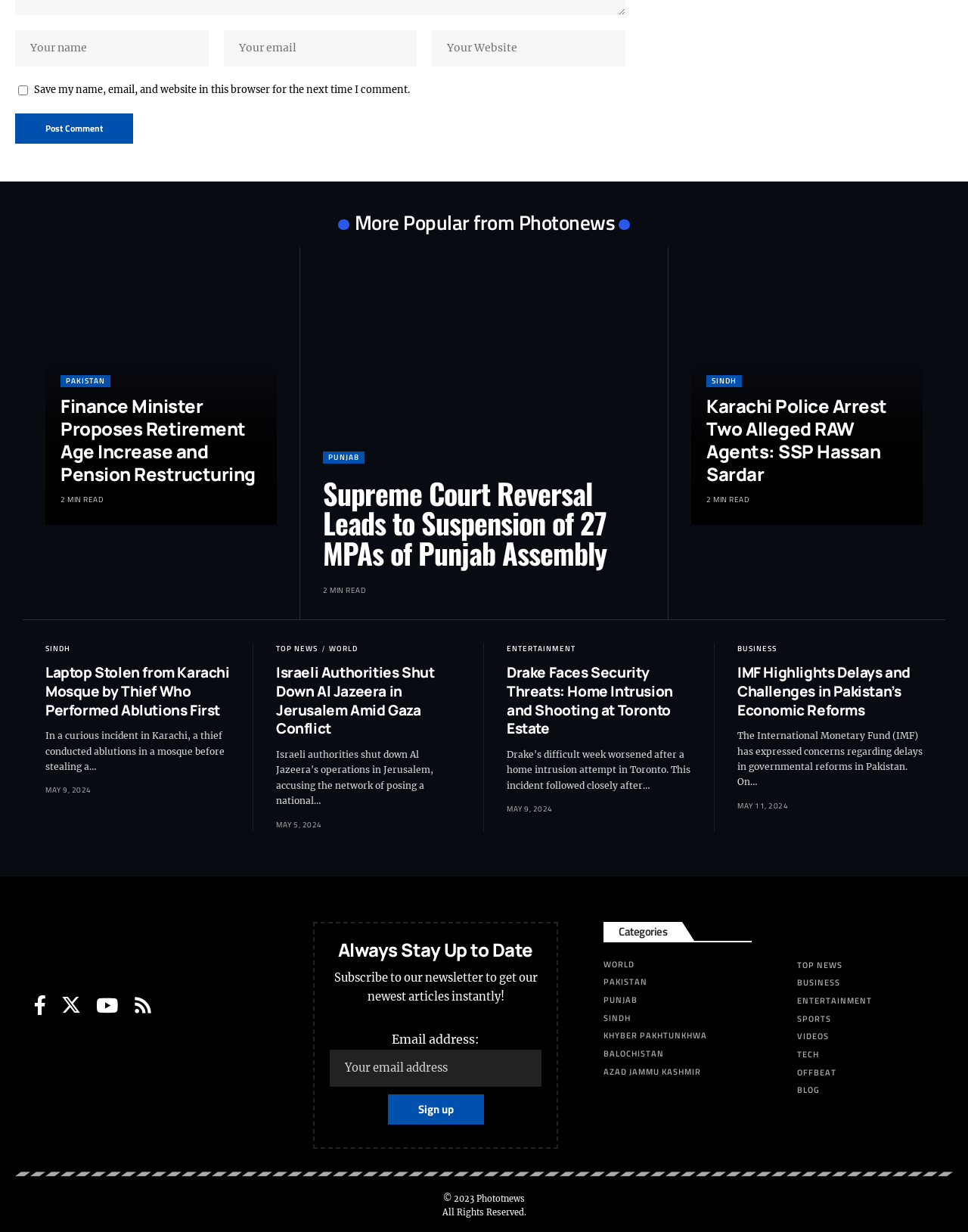Determine the coordinates of the bounding box that should be clicked to complete the instruction: "Open the menu". The coordinates should be represented by four float numbers between 0 and 1: [left, top, right, bottom].

None